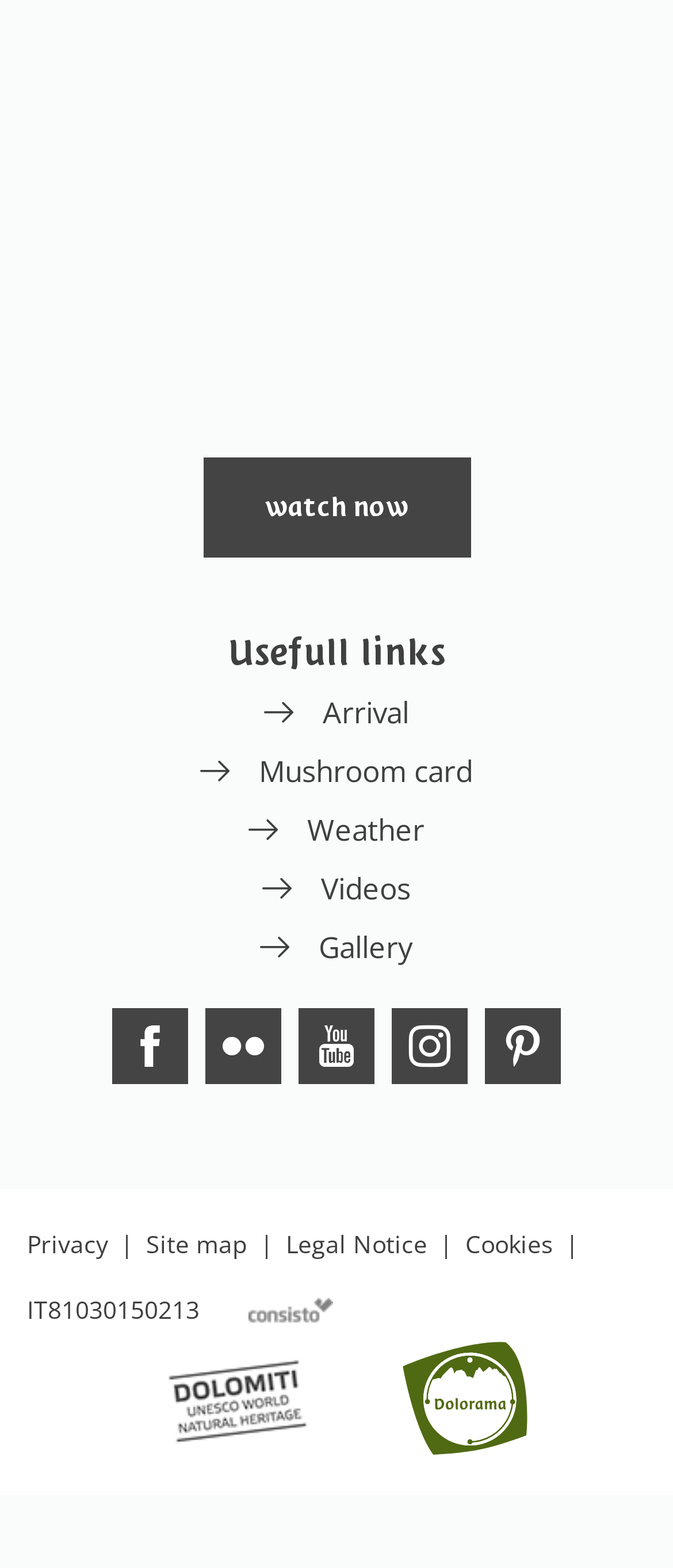Determine the bounding box coordinates of the section to be clicked to follow the instruction: "View Arrival information". The coordinates should be given as four float numbers between 0 and 1, formatted as [left, top, right, bottom].

[0.392, 0.442, 0.608, 0.467]